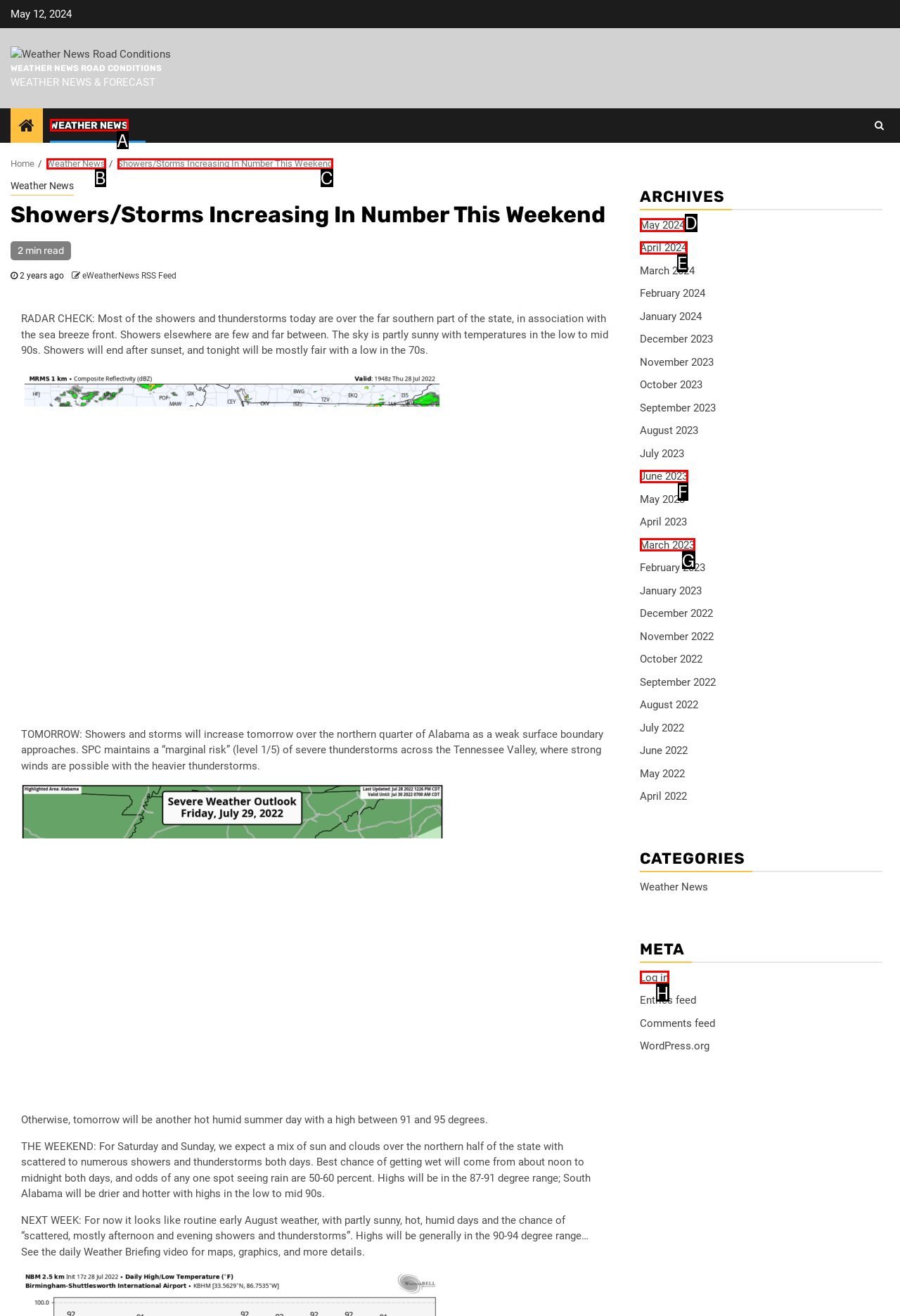Select the letter of the UI element you need to click on to fulfill this task: View the archives for May 2024. Write down the letter only.

D